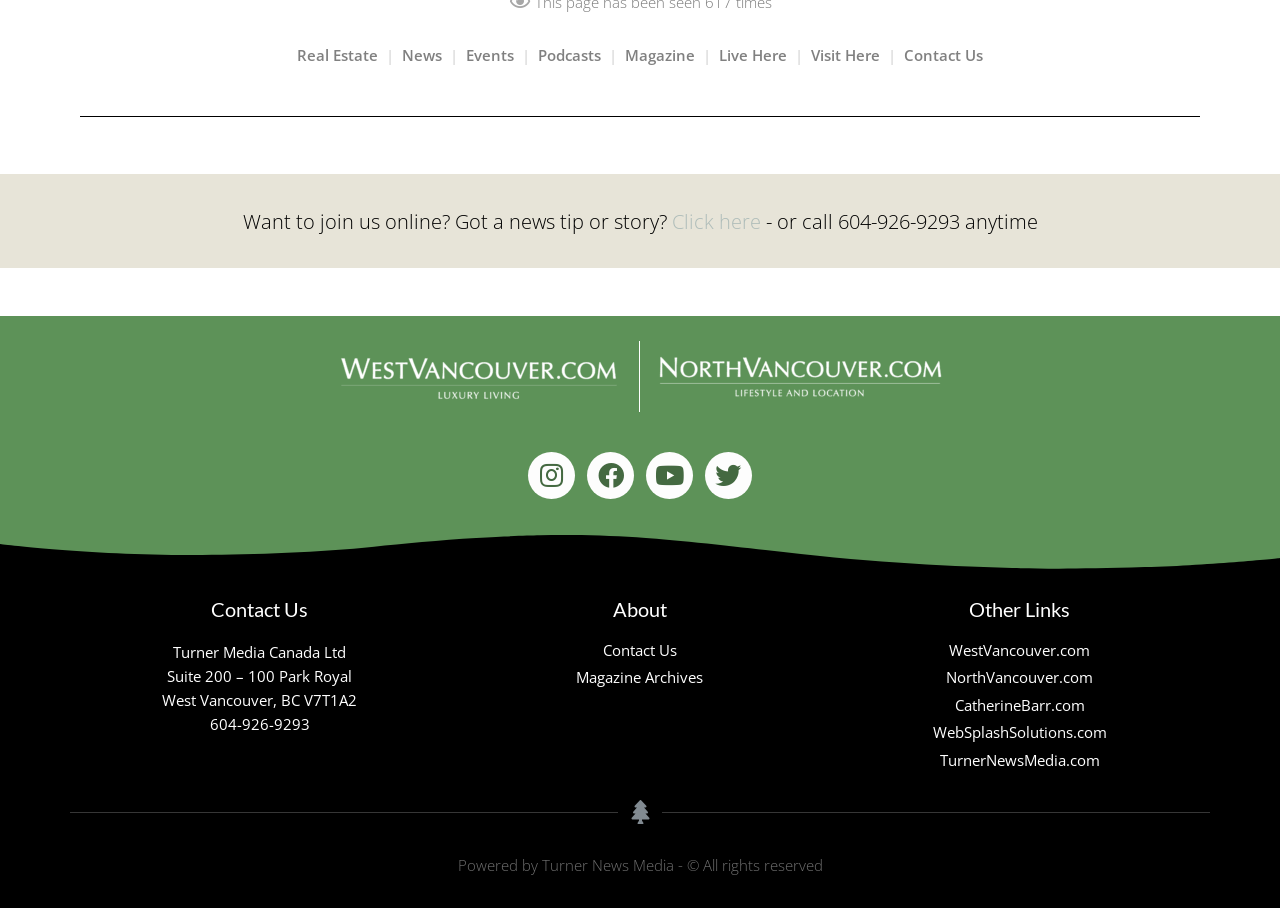Determine the bounding box coordinates for the area that should be clicked to carry out the following instruction: "Go to WestVancouver.com".

[0.648, 0.703, 0.945, 0.728]